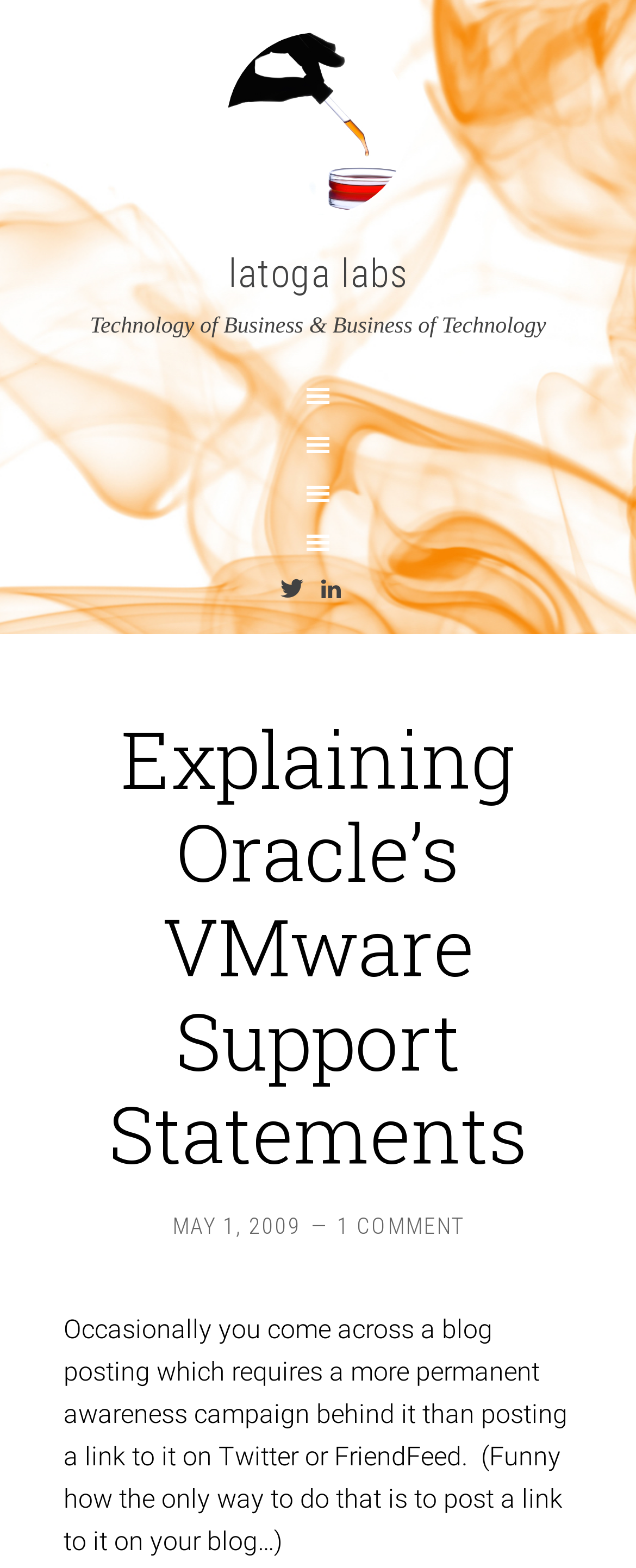Describe the entire webpage, focusing on both content and design.

The webpage is titled "Support – latoga labs" and appears to be a blog or article page. At the top, there are two links, one with no text and another with the text "latoga labs", positioned side by side, taking up almost the entire width of the page. Below these links, there is a static text element with the phrase "Technology of Business & Business of Technology".

In the middle of the page, there are two social media profile links, one for Twitter and one for LinkedIn, positioned next to each other. Below these links, there is a header section that takes up most of the page's width. Within this header, there is a heading element with the title "Explaining Oracle’s VMware Support Statements", which is a clickable link. 

To the right of the heading, there is a time element displaying the date "MAY 1, 2009". Further to the right, there is a link with the text "1 COMMENT". The main content of the page is a block of text that discusses the need for a more permanent awareness campaign behind a blog posting, and it takes up most of the page's width.